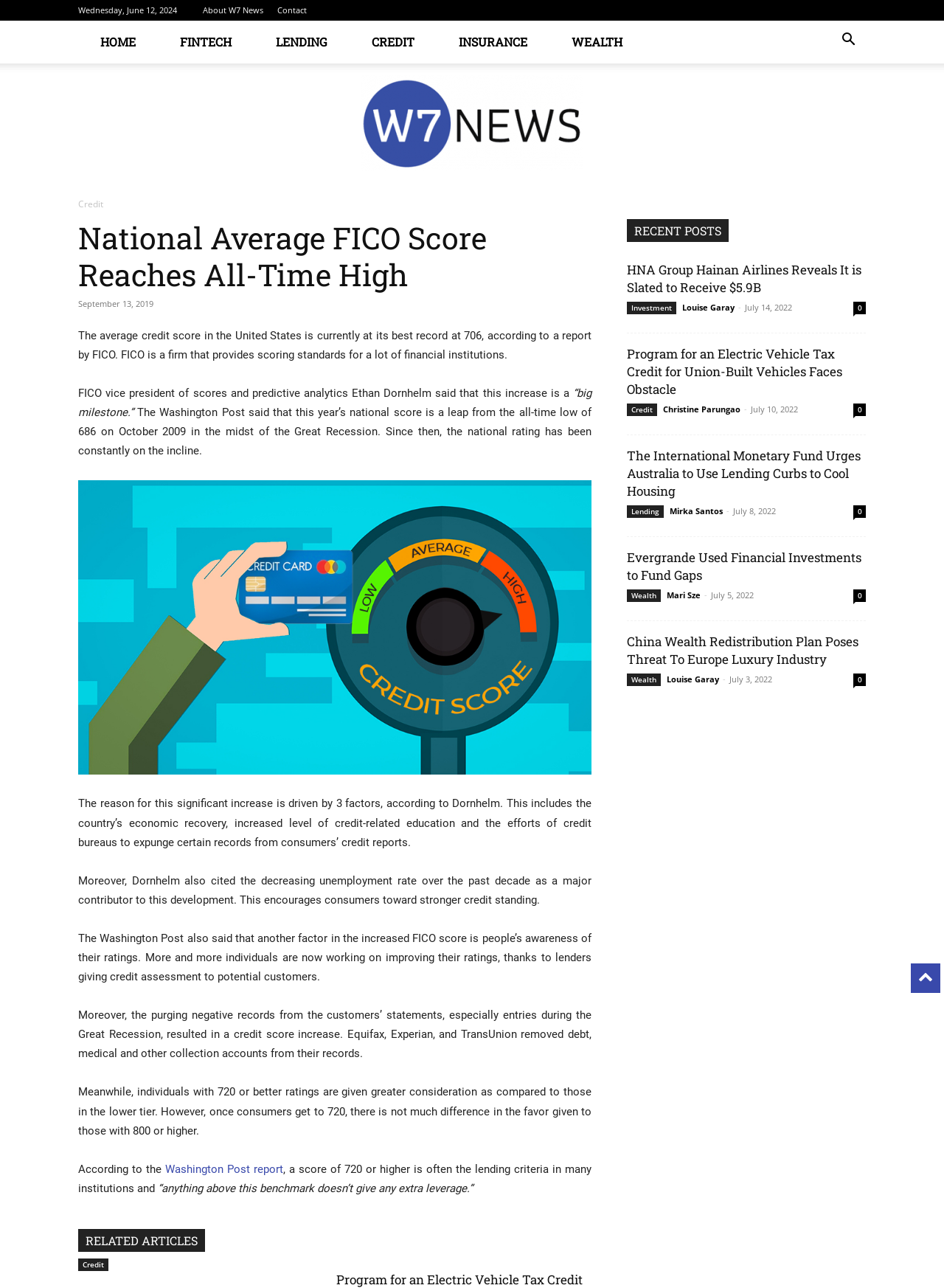Find the bounding box coordinates of the element's region that should be clicked in order to follow the given instruction: "Click on the 'HOME' link". The coordinates should consist of four float numbers between 0 and 1, i.e., [left, top, right, bottom].

[0.083, 0.016, 0.167, 0.049]